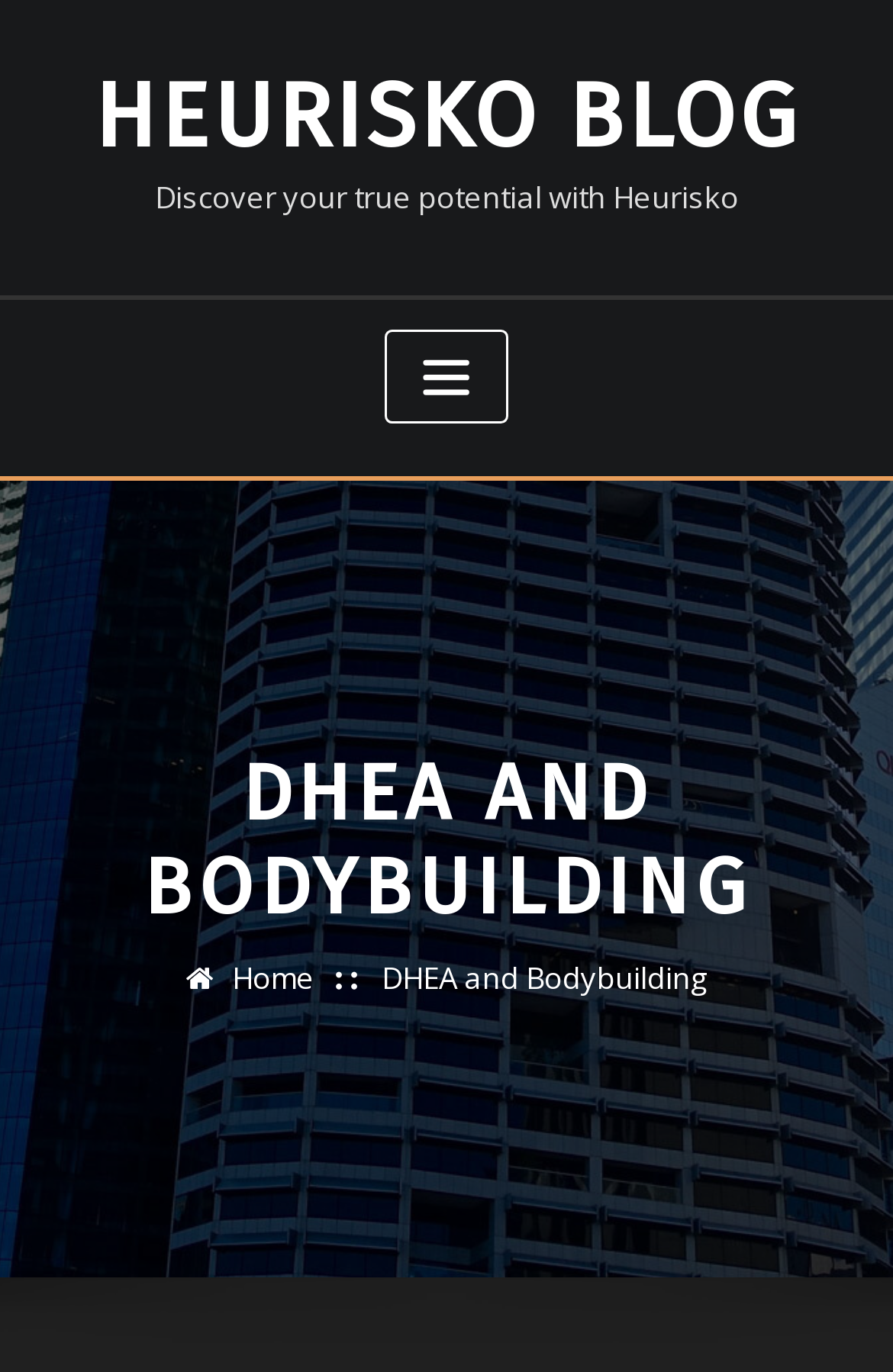Provide a one-word or brief phrase answer to the question:
Is the navigation menu expanded?

No